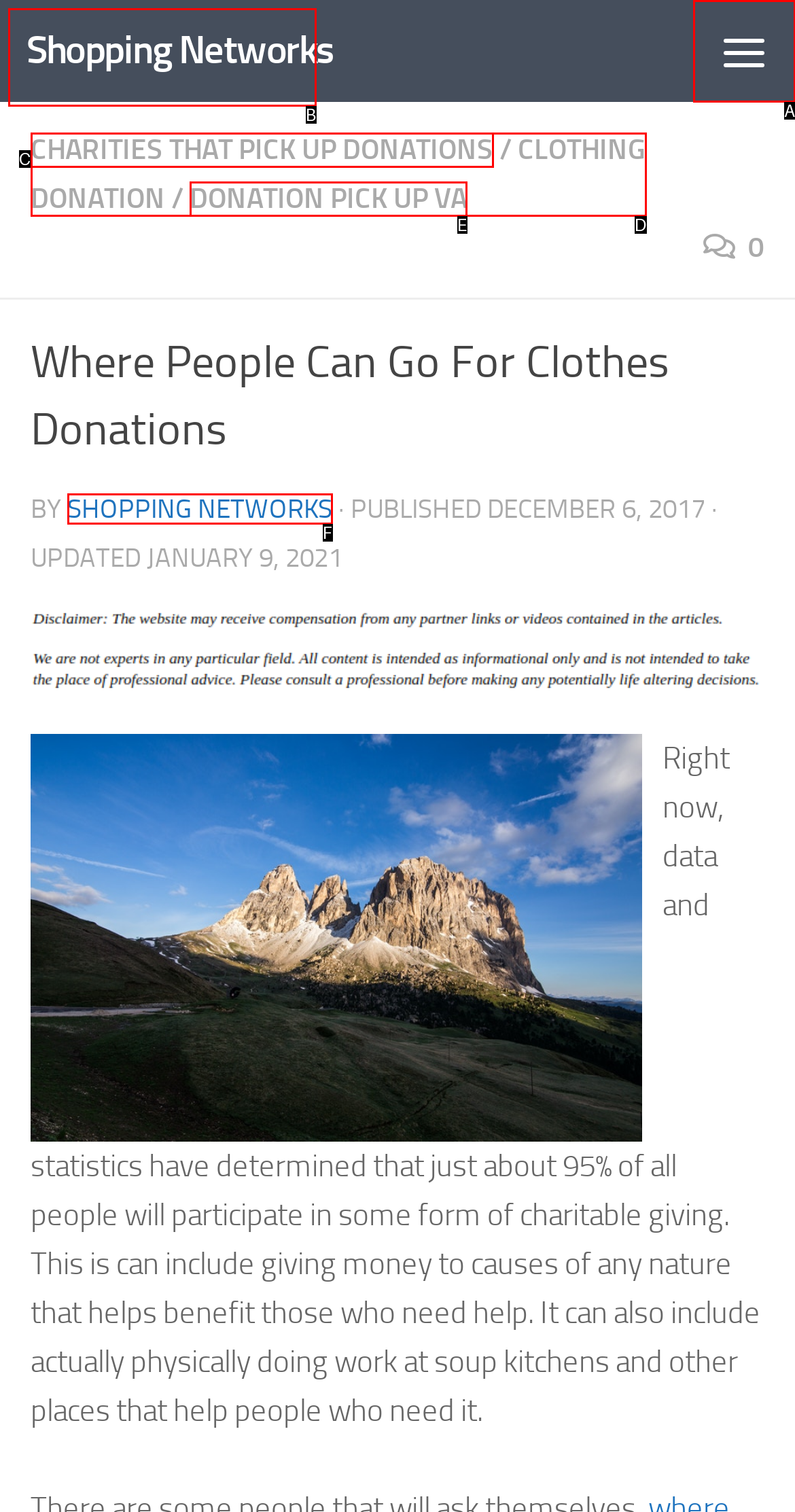Determine which option aligns with the description: Skip to content. Provide the letter of the chosen option directly.

B